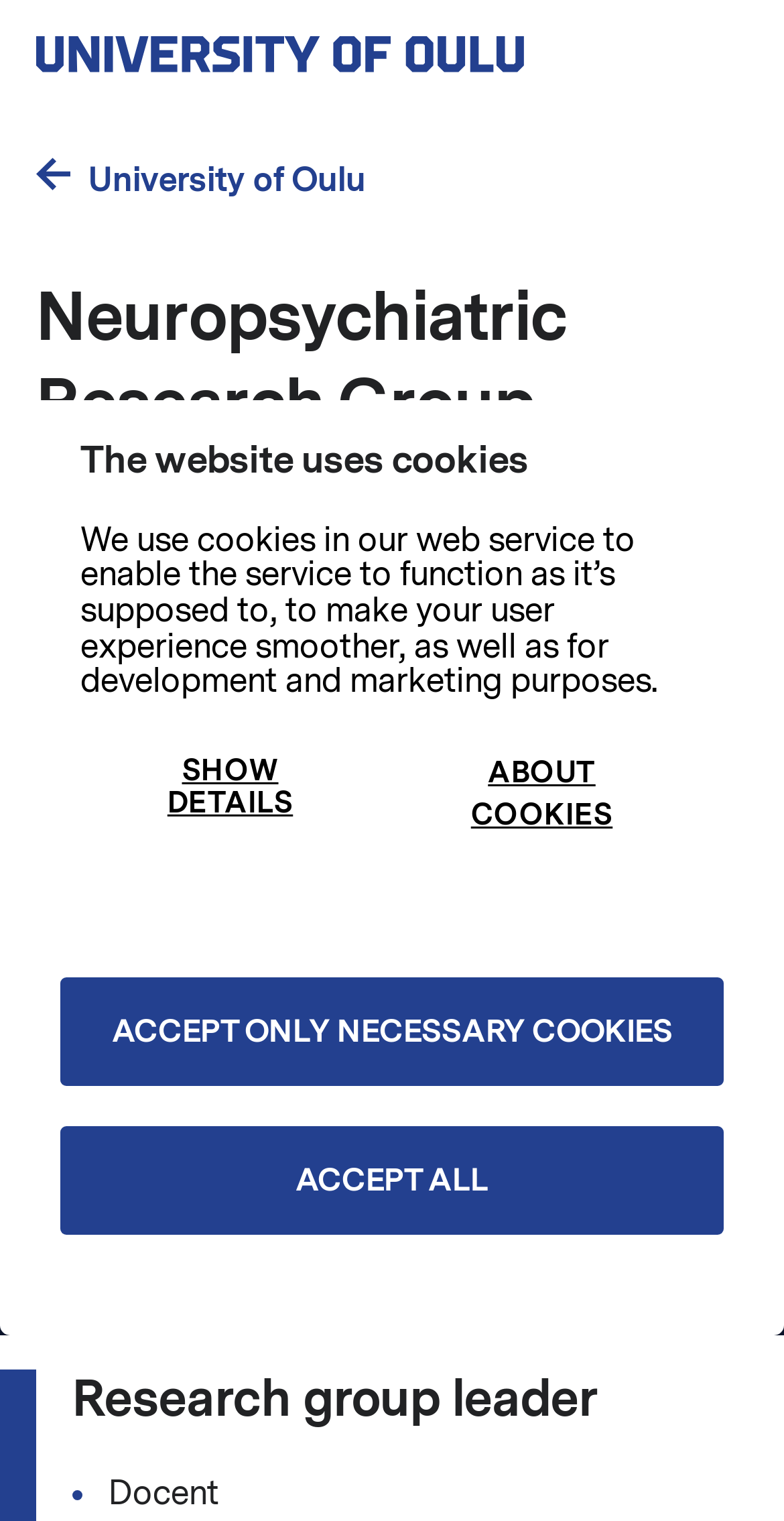Determine the bounding box coordinates of the target area to click to execute the following instruction: "Open menu."

[0.756, 0.759, 0.954, 0.878]